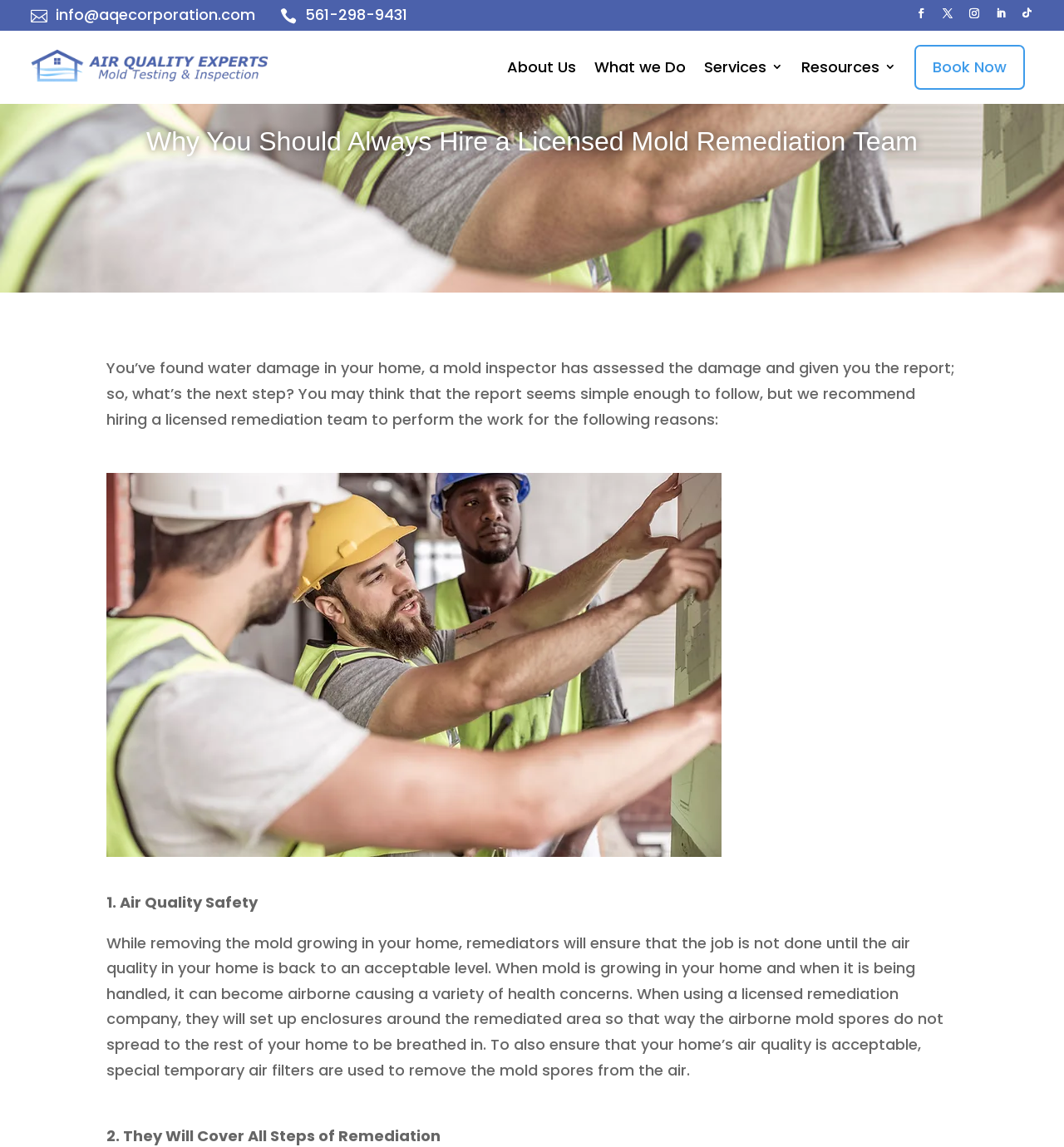What is the company's phone number?
Please provide a single word or phrase answer based on the image.

561-298-9431